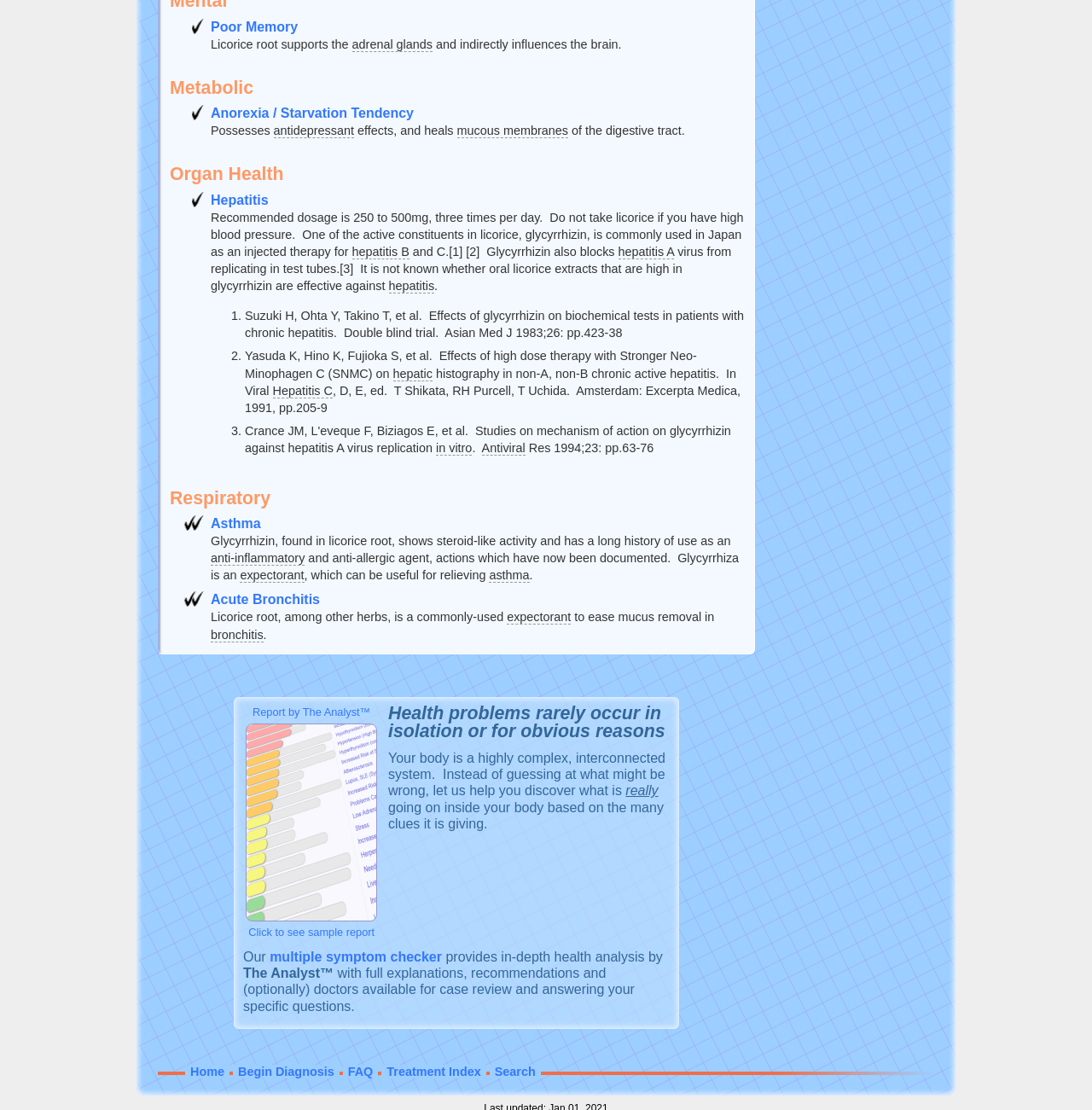Please identify the bounding box coordinates of the clickable region that I should interact with to perform the following instruction: "Check the 'Respiratory' section". The coordinates should be expressed as four float numbers between 0 and 1, i.e., [left, top, right, bottom].

[0.155, 0.44, 0.683, 0.457]